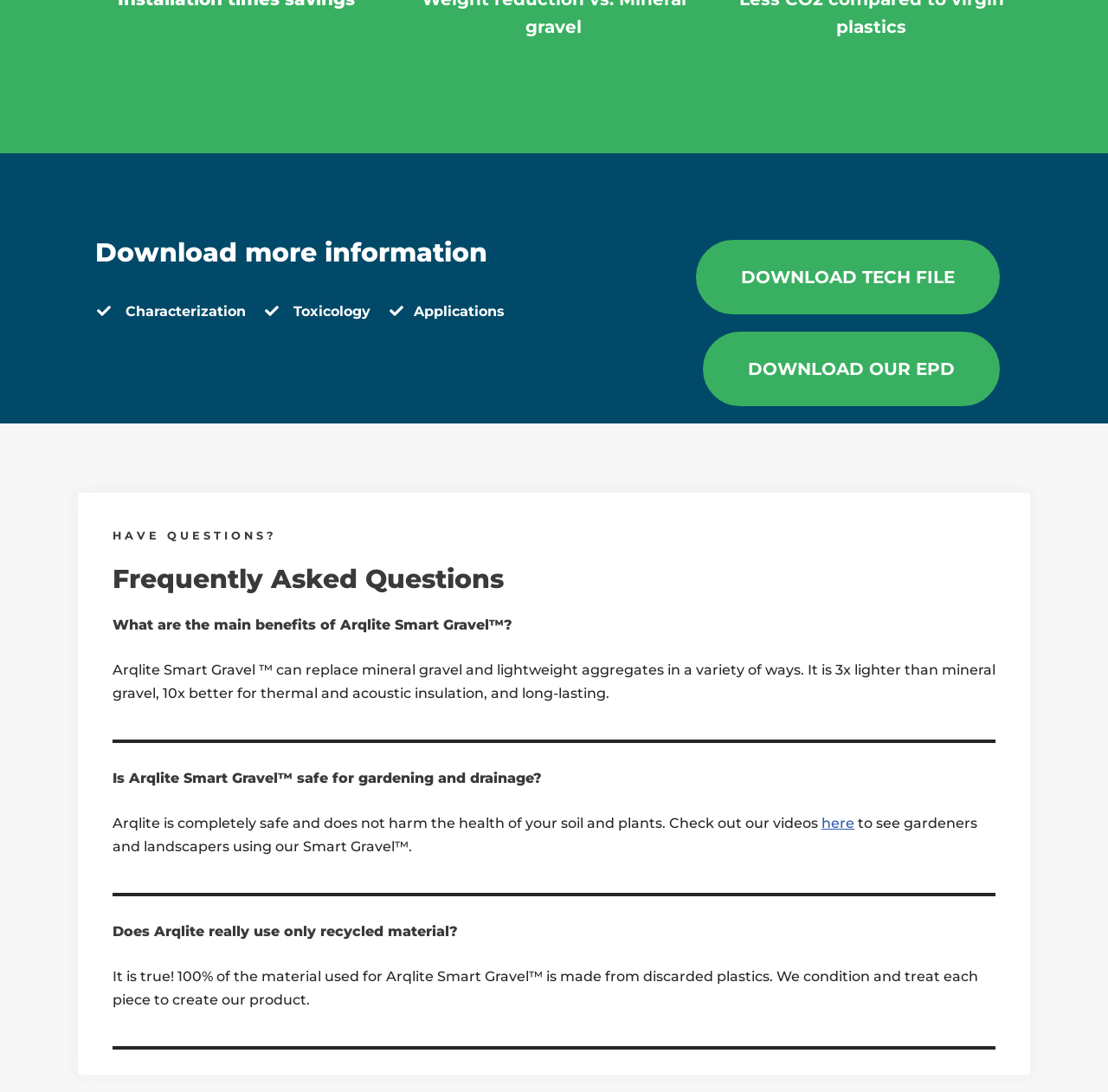Is Arqlite safe for gardening?
Respond to the question with a single word or phrase according to the image.

Yes